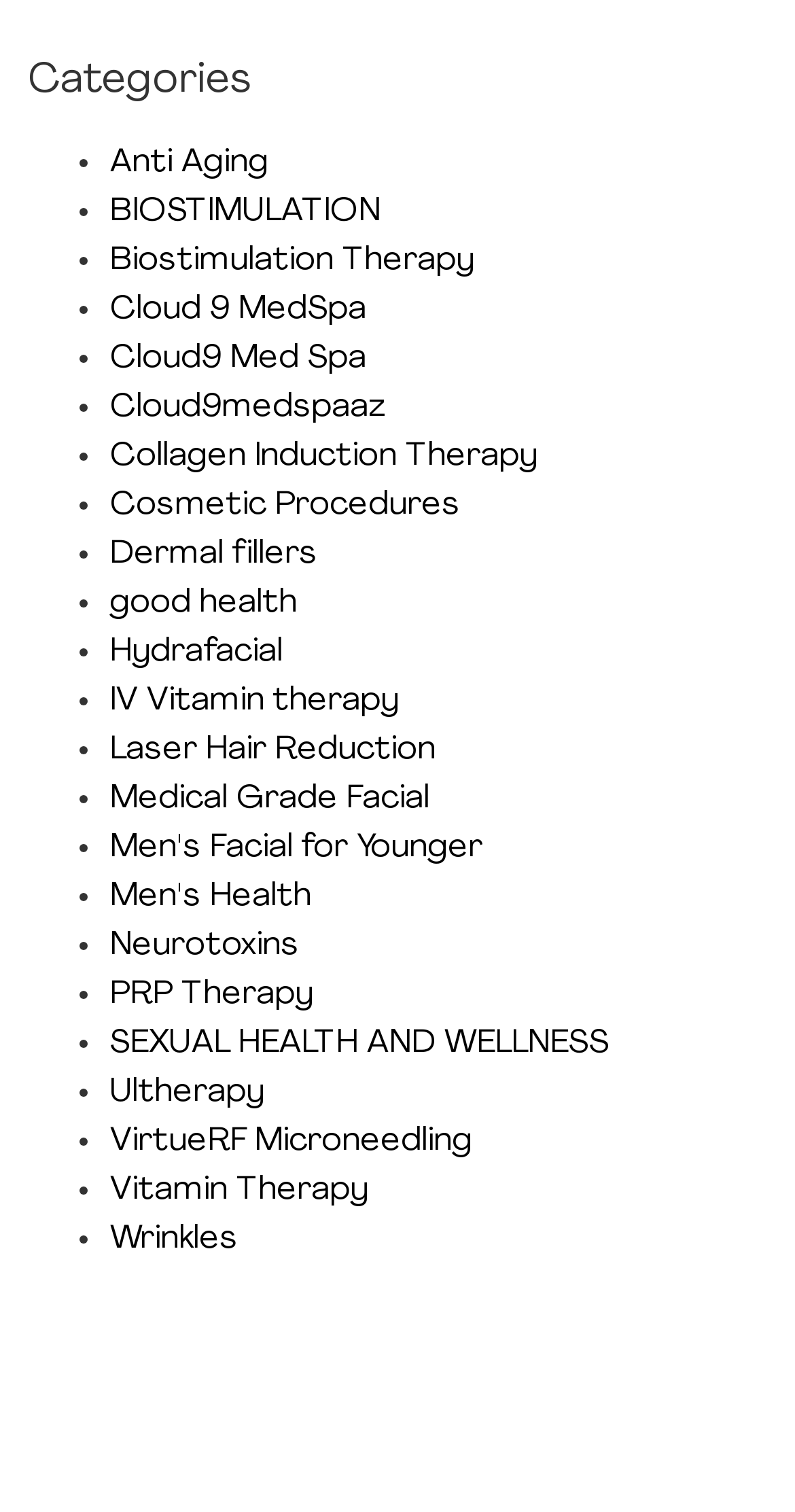Consider the image and give a detailed and elaborate answer to the question: 
How many categories start with the letter 'C'?

I looked at the list of categories and found three categories that start with the letter 'C': 'Cloud 9 MedSpa', 'Cloud9 Med Spa', and 'Collagen Induction Therapy'.